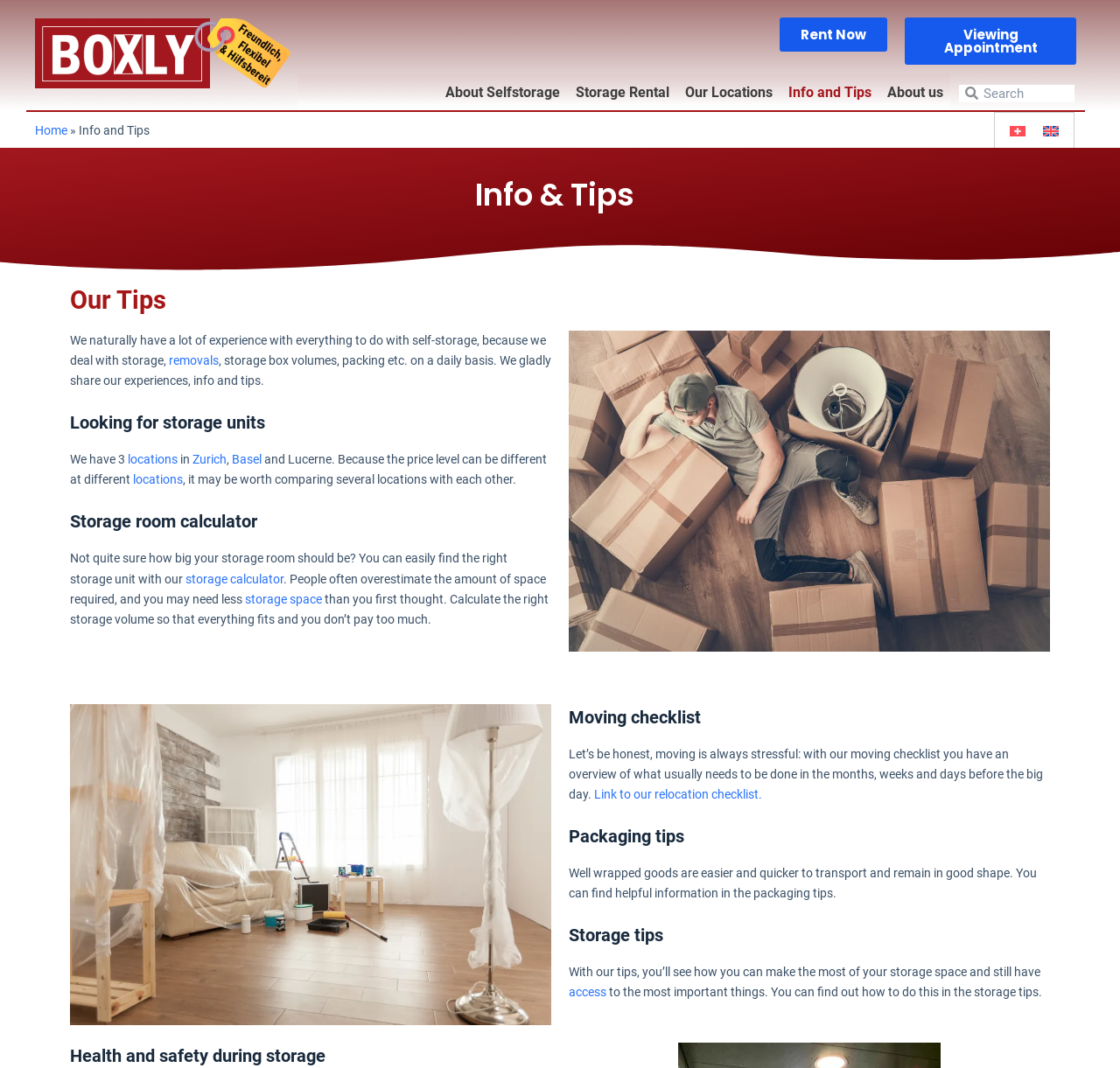Identify the bounding box of the UI element that matches this description: "Rent Now".

[0.696, 0.016, 0.792, 0.048]